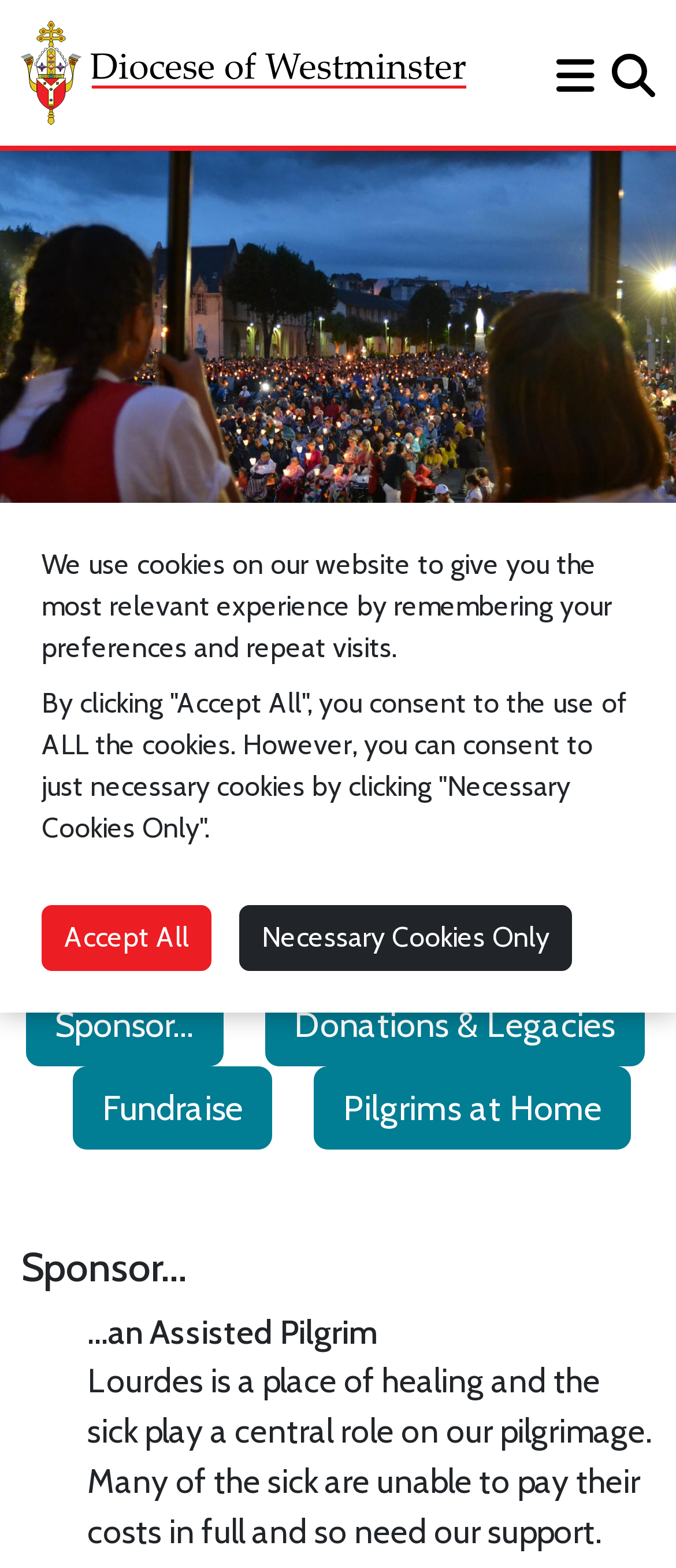What type of people need support on the pilgrimage?
Using the visual information, respond with a single word or phrase.

the sick